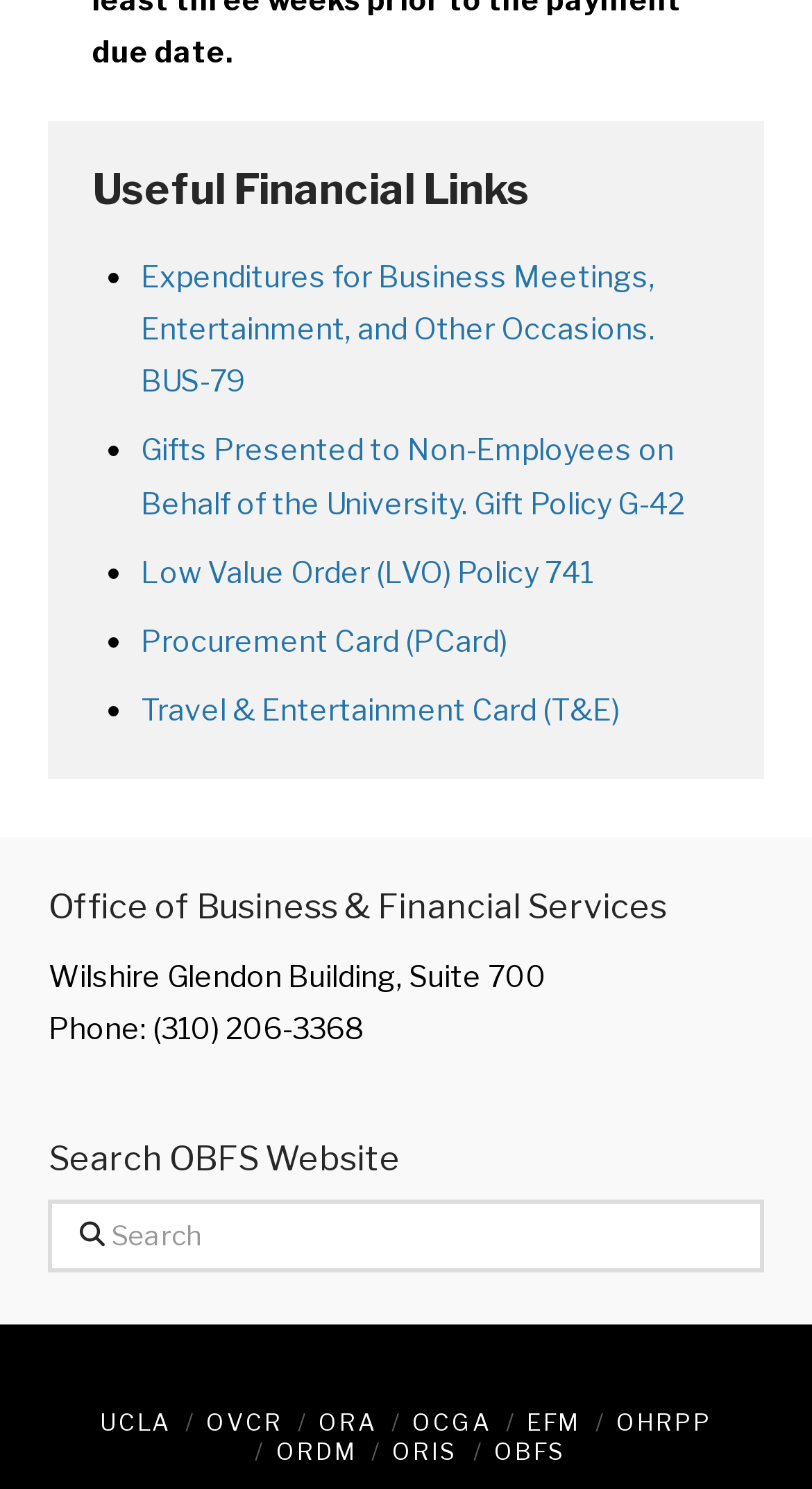Identify the bounding box coordinates for the element you need to click to achieve the following task: "Go to UCLA website". Provide the bounding box coordinates as four float numbers between 0 and 1, in the form [left, top, right, bottom].

[0.123, 0.945, 0.21, 0.964]